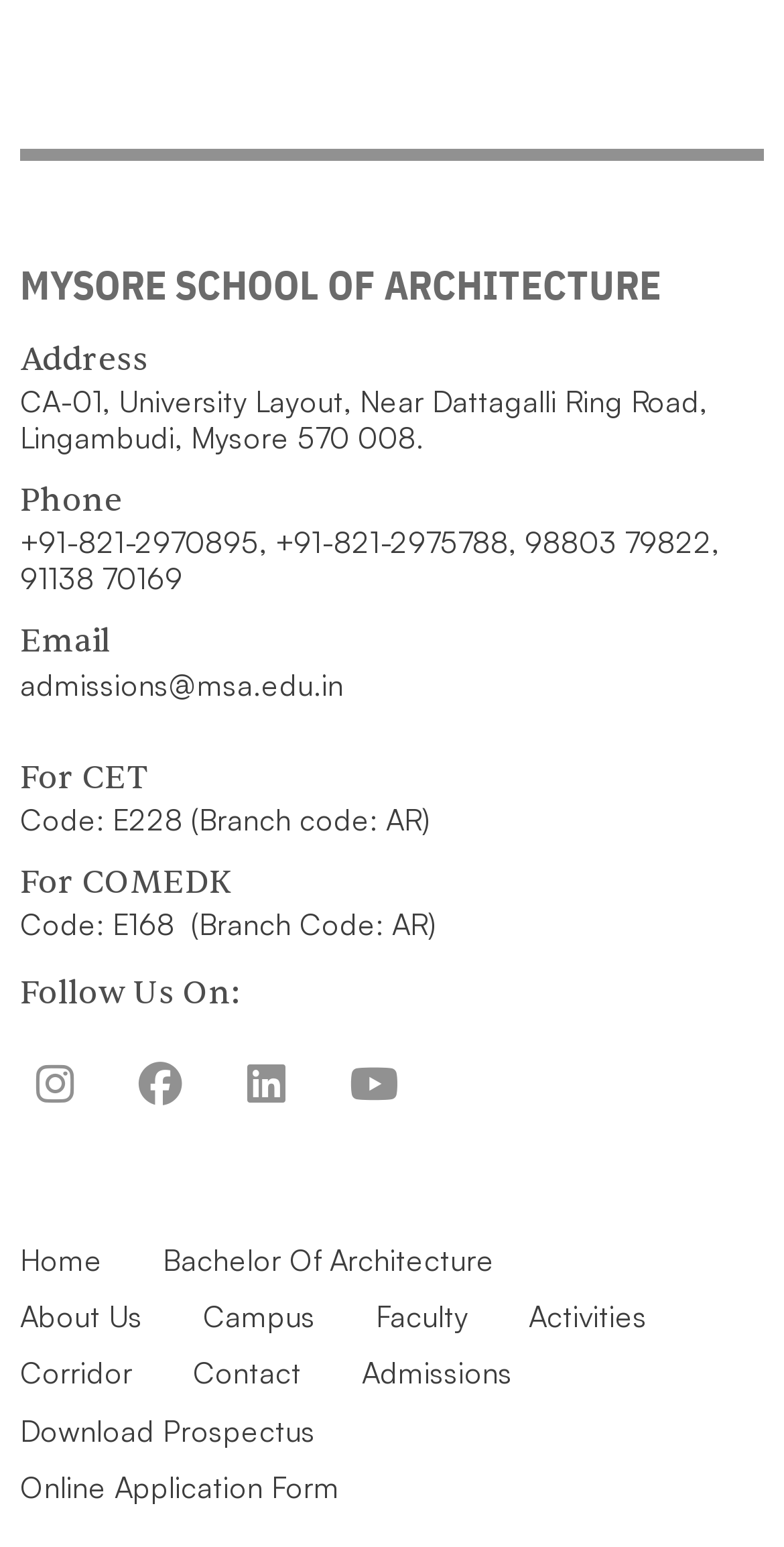Provide the bounding box coordinates of the area you need to click to execute the following instruction: "Go to admissions page".

[0.462, 0.877, 0.654, 0.907]